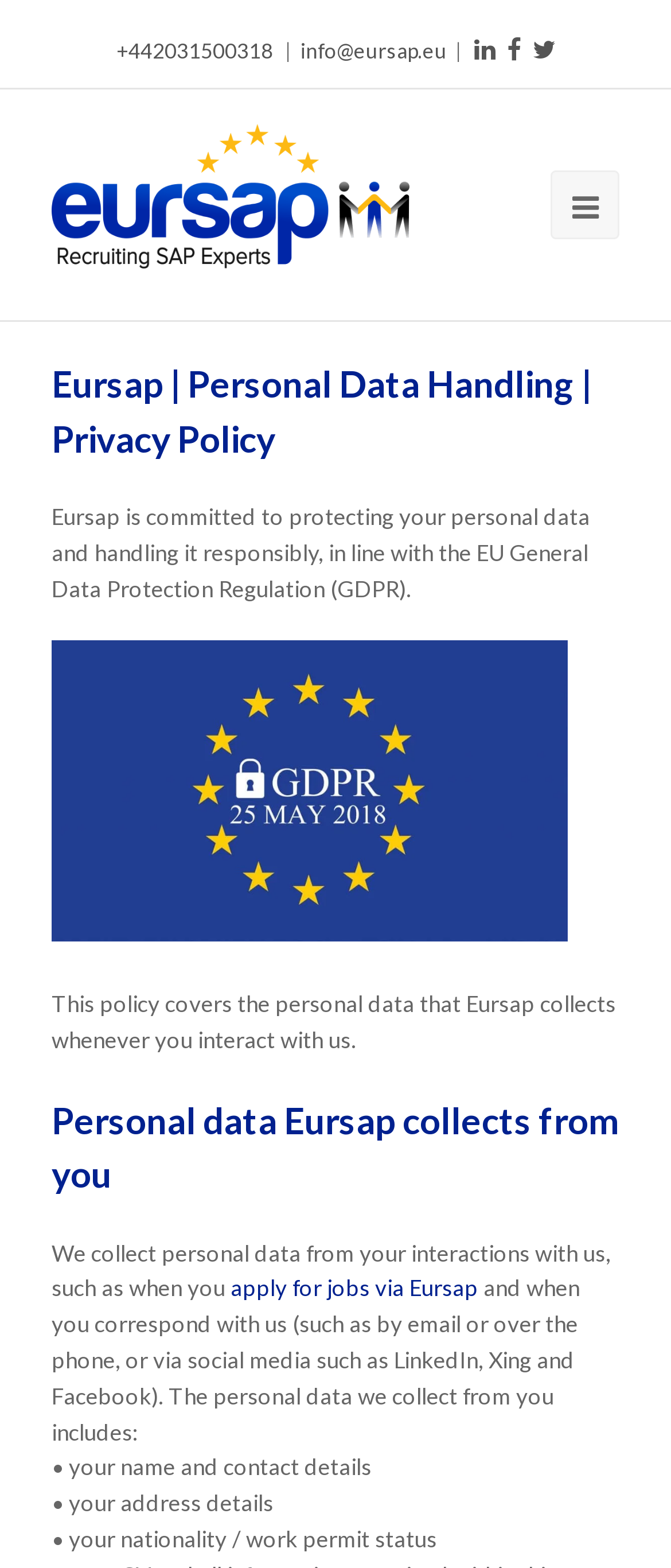Describe every aspect of the webpage comprehensively.

The webpage is about Eursap's personal data handling and privacy policy, specifically in compliance with the EU General Data Protection Regulation (GDPR). 

At the top, there are three links: a phone number, an email address, and three social media icons. Below these links, there is a layout table with a logo of Eursap, which is also a link. 

On the left side, there is a navigation menu represented by an icon. 

The main content starts with a heading that reads "Eursap | Personal Data Handling | Privacy Policy". Below this heading, there is a paragraph explaining Eursap's commitment to protecting personal data and handling it responsibly. 

Next to this paragraph, there is an image related to the General Data Protection Regulation (GDPR). 

The webpage then explains that this policy covers the personal data that Eursap collects whenever users interact with them. 

Below this explanation, there is a heading "Personal data Eursap collects from you", followed by a paragraph describing how Eursap collects personal data from user interactions, such as job applications and correspondence. 

There is a link to "apply for jobs via Eursap" within this paragraph. 

The webpage then lists the types of personal data collected, including name and contact details, address details, and nationality/work permit status, in a bulleted format.